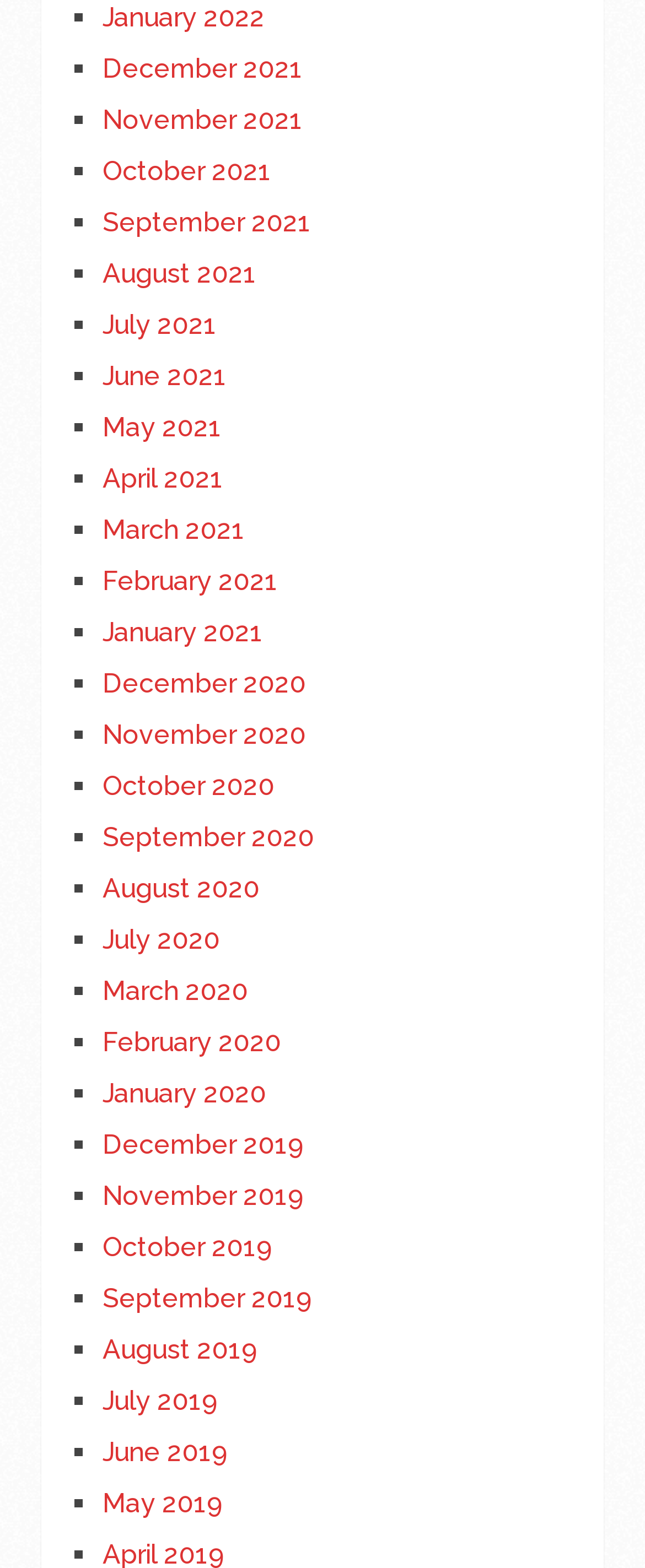Please analyze the image and provide a thorough answer to the question:
What is the earliest month listed?

I looked at the list of links and found the earliest month listed, which is December 2019.